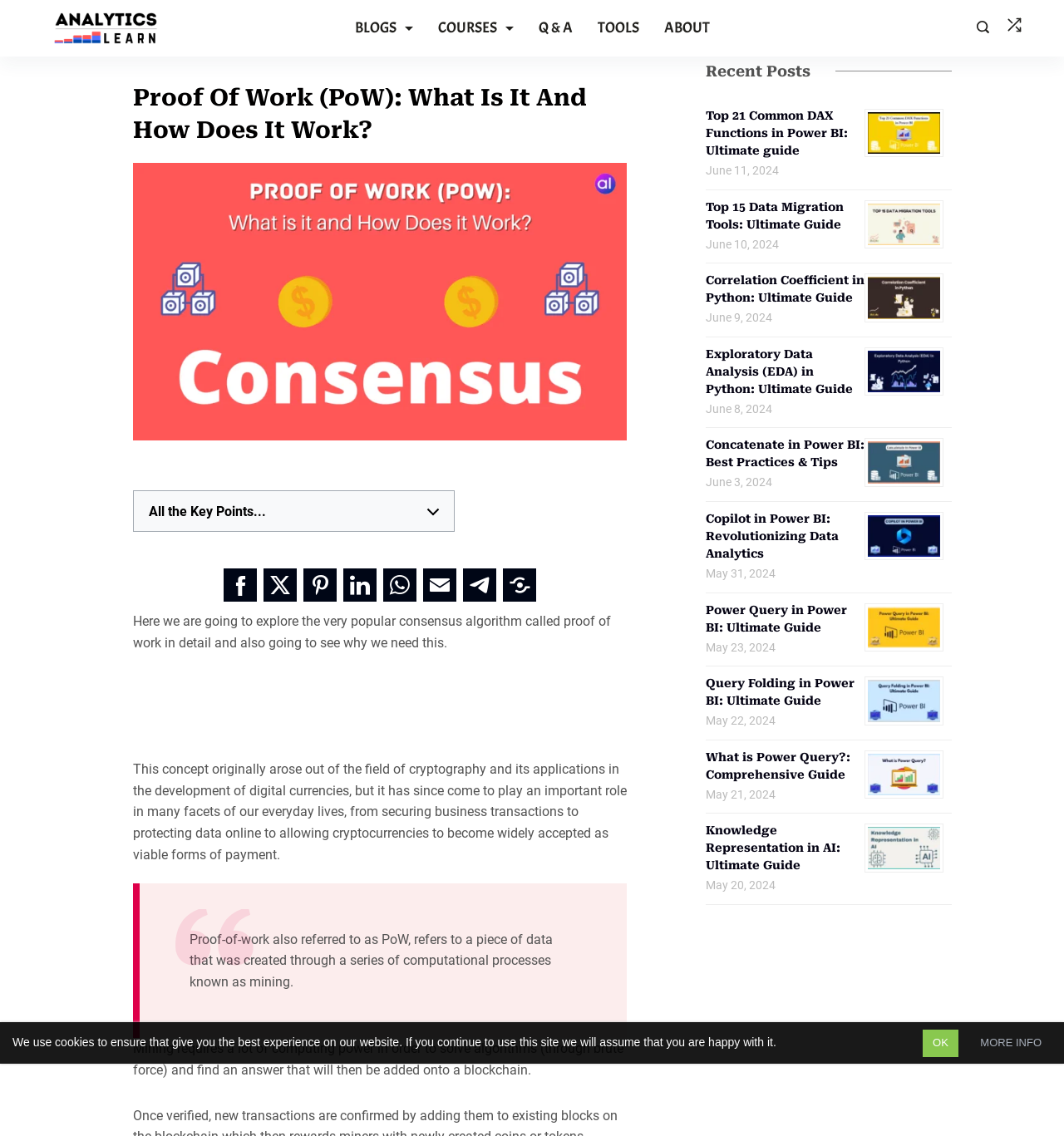Please identify the bounding box coordinates of the element that needs to be clicked to execute the following command: "Read the article 'Top 21 Common DAX Functions in Power BI: Ultimate guide'". Provide the bounding box using four float numbers between 0 and 1, formatted as [left, top, right, bottom].

[0.663, 0.096, 0.797, 0.138]